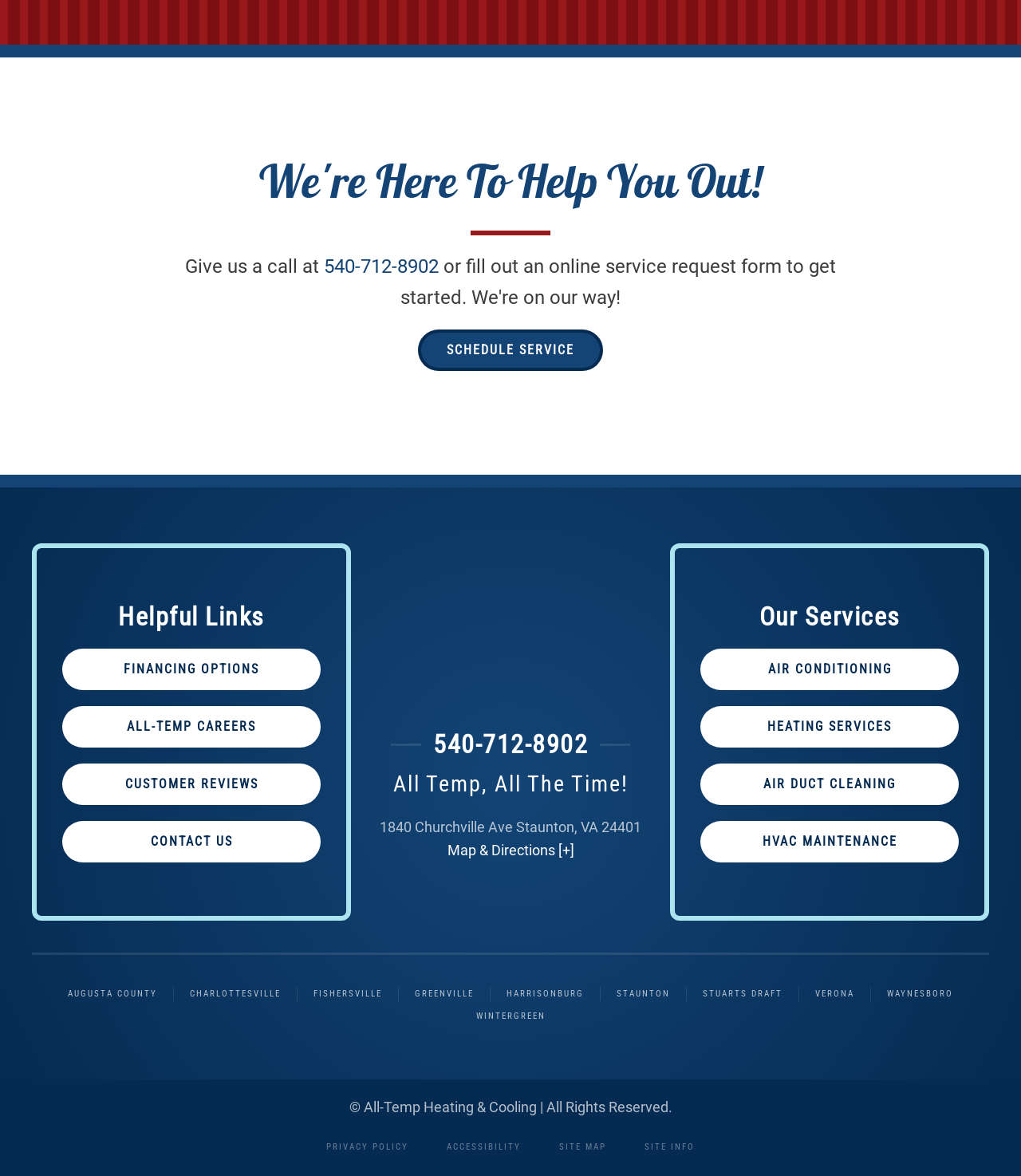Determine the bounding box for the UI element as described: "Air Duct Cleaning". The coordinates should be represented as four float numbers between 0 and 1, formatted as [left, top, right, bottom].

[0.686, 0.649, 0.939, 0.684]